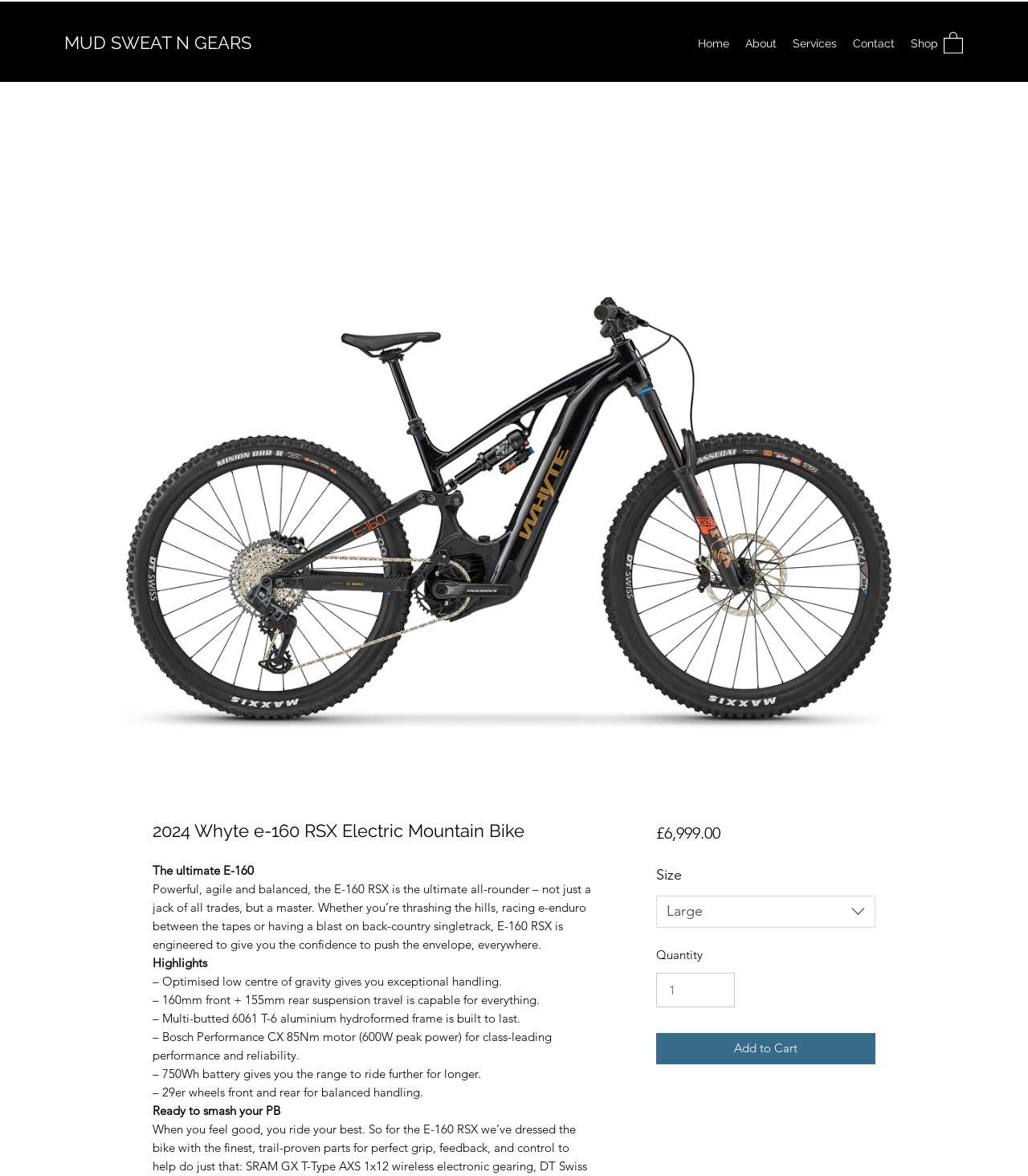Identify the bounding box coordinates of the HTML element based on this description: "Add to Cart".

[0.638, 0.879, 0.852, 0.905]